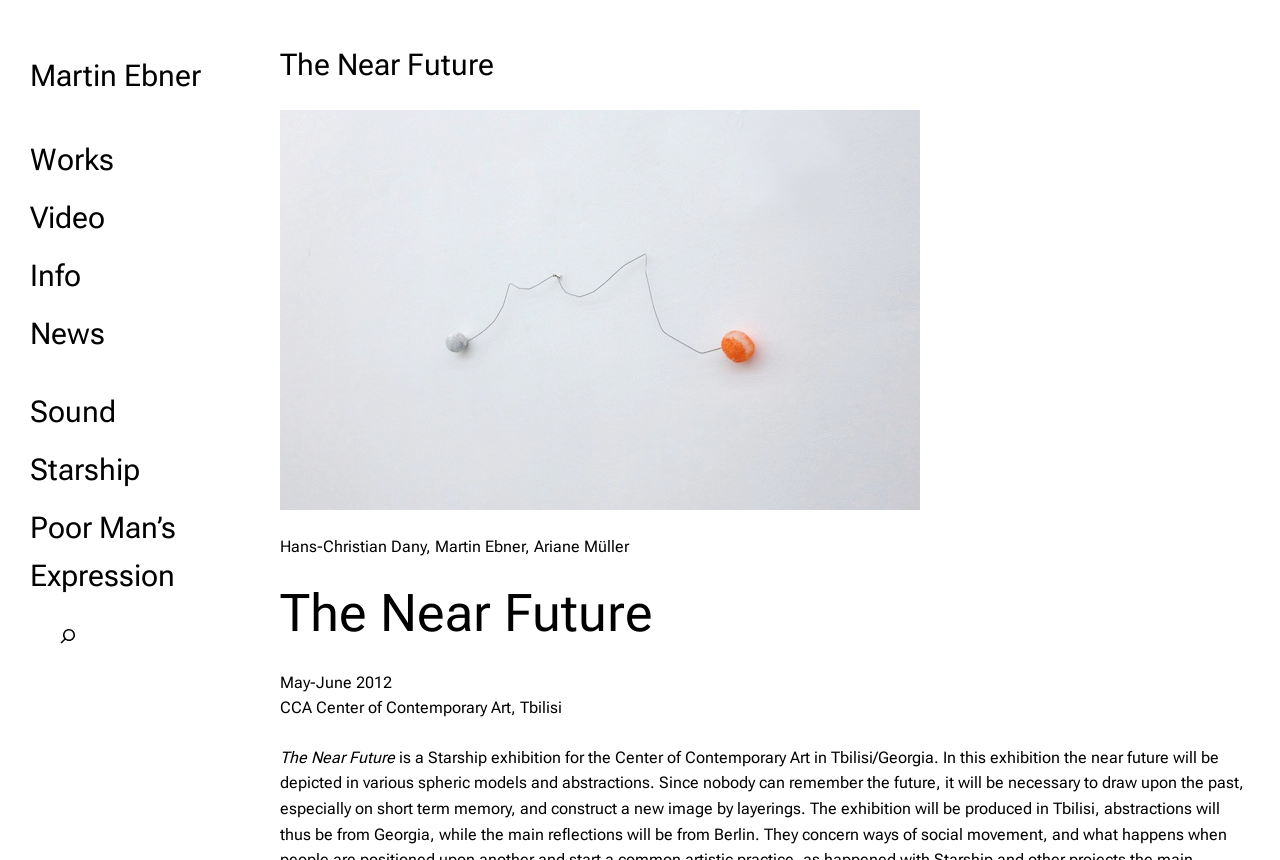Determine the bounding box coordinates for the clickable element to execute this instruction: "Subscribe with email". Provide the coordinates as four float numbers between 0 and 1, i.e., [left, top, right, bottom].

None